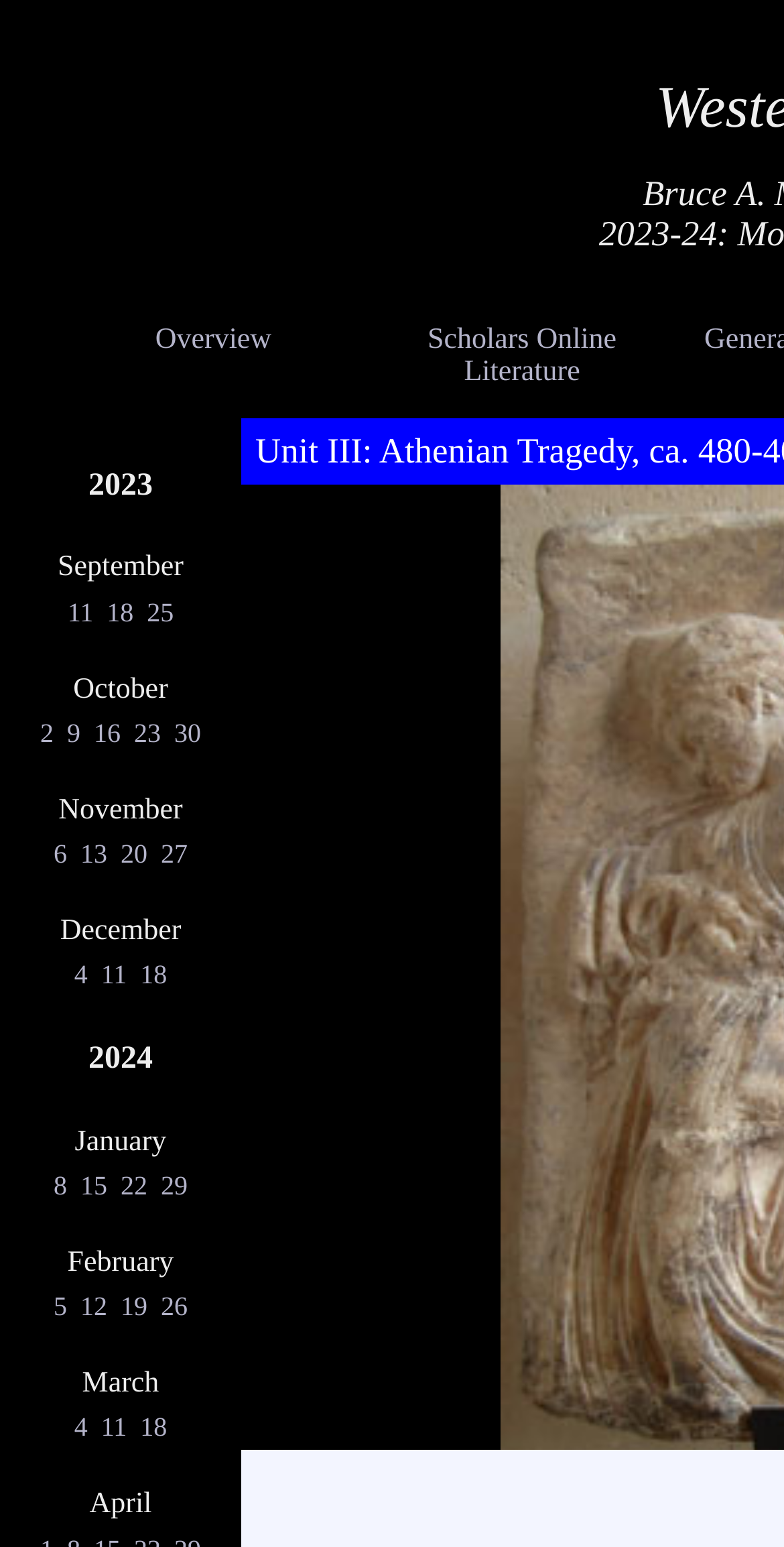Locate and extract the text of the main heading on the webpage.

Western Literature to Dante